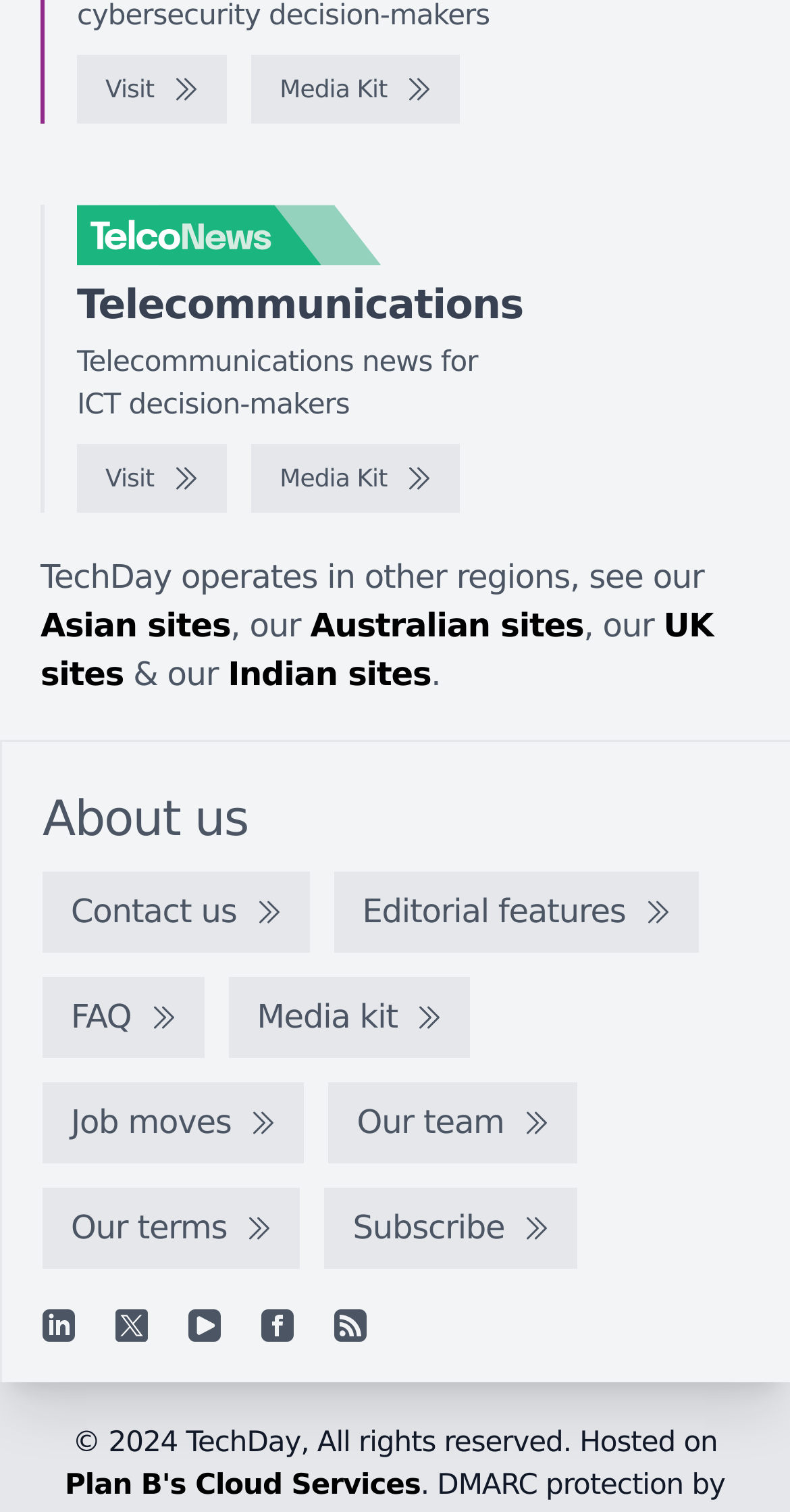What is the name of the logo?
From the image, provide a succinct answer in one word or a short phrase.

TelcoNews logo